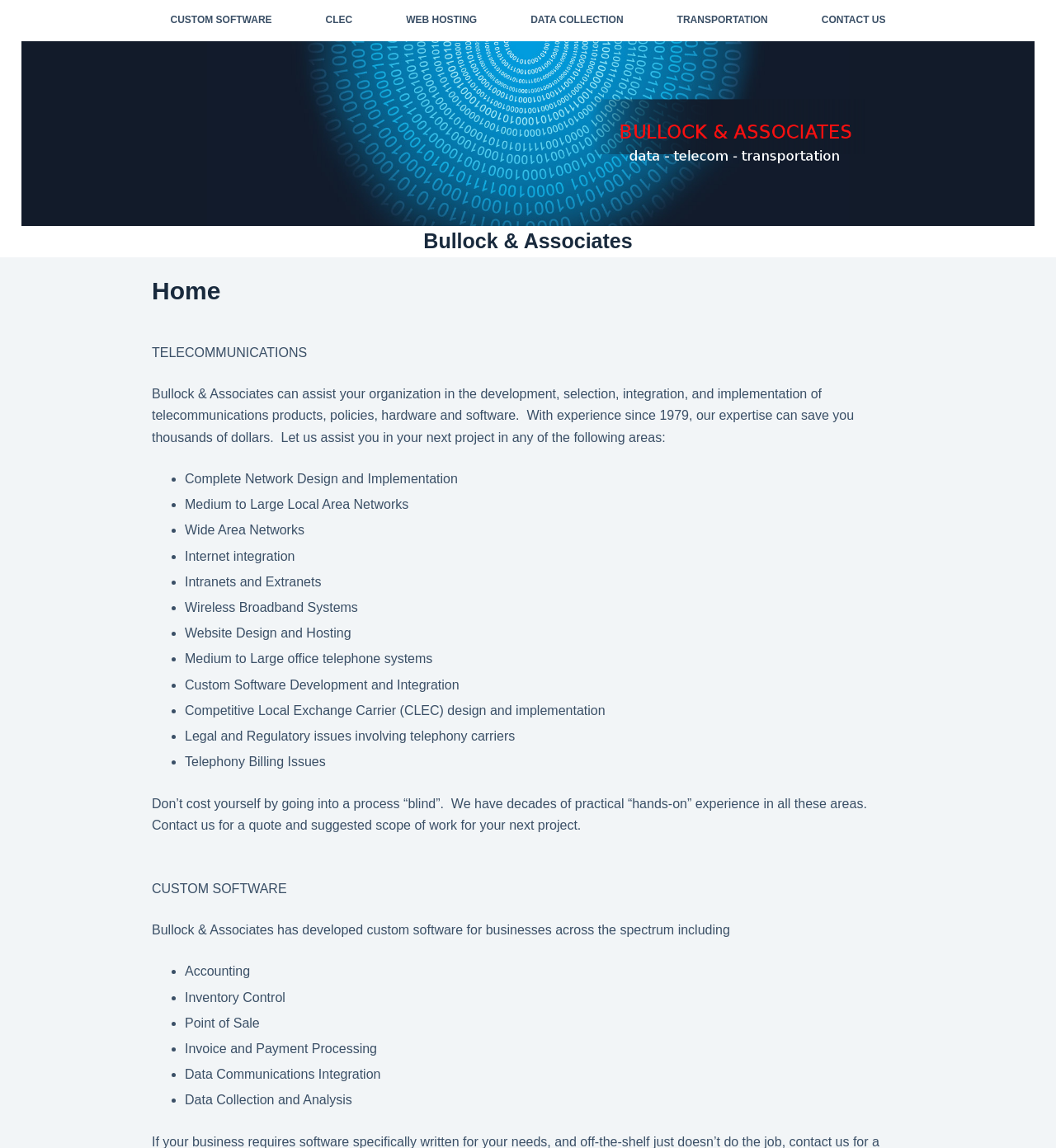Provide the bounding box coordinates of the HTML element described by the text: "Bullock & Associates".

[0.401, 0.2, 0.599, 0.22]